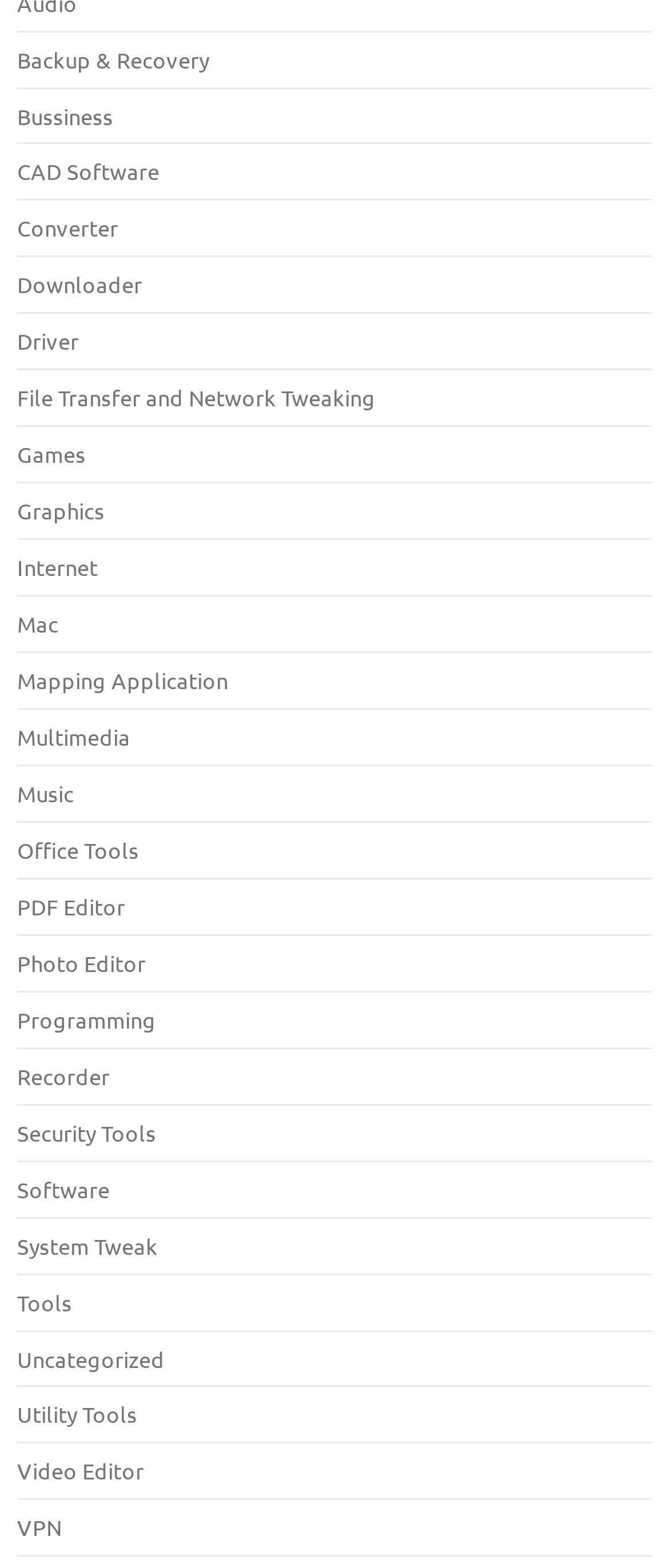Locate the bounding box coordinates of the element that needs to be clicked to carry out the instruction: "Access PDF Editor". The coordinates should be given as four float numbers ranging from 0 to 1, i.e., [left, top, right, bottom].

[0.026, 0.568, 0.187, 0.587]